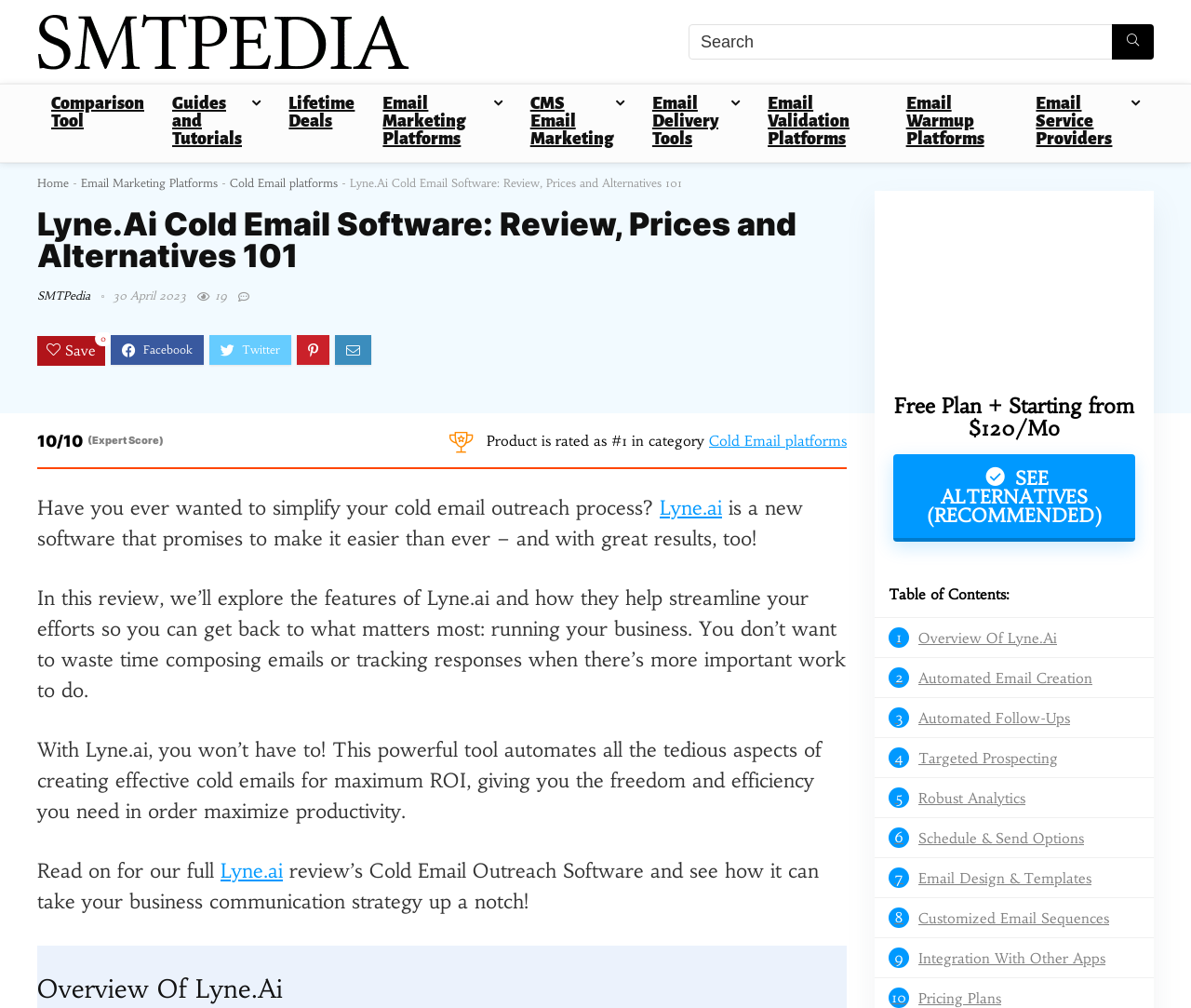From the screenshot, find the bounding box of the UI element matching this description: "CMS Email Marketing". Supply the bounding box coordinates in the form [left, top, right, bottom], each a float between 0 and 1.

[0.433, 0.084, 0.536, 0.161]